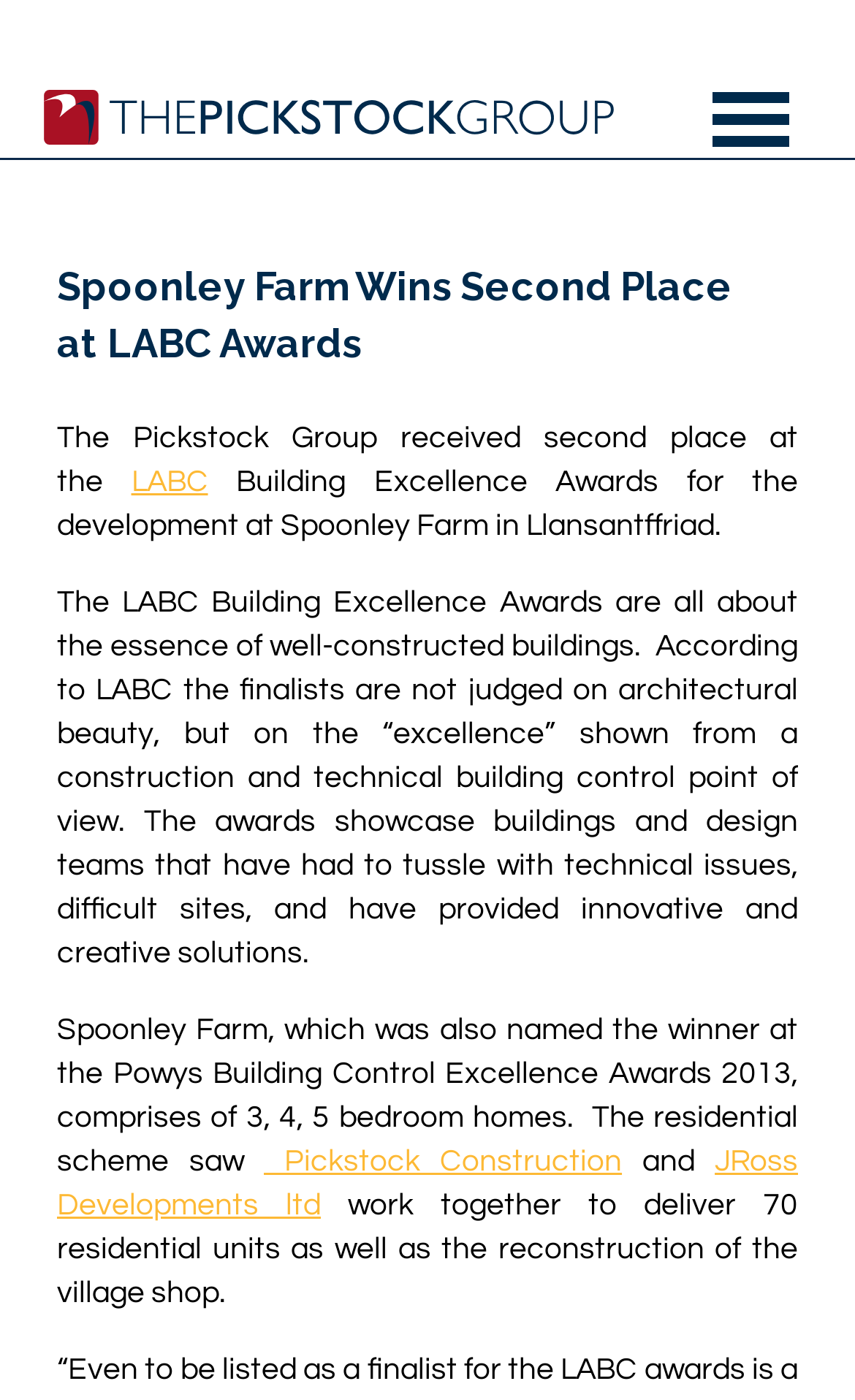What is the name of the village shop reconstructed in the residential scheme? From the image, respond with a single word or brief phrase.

Not mentioned